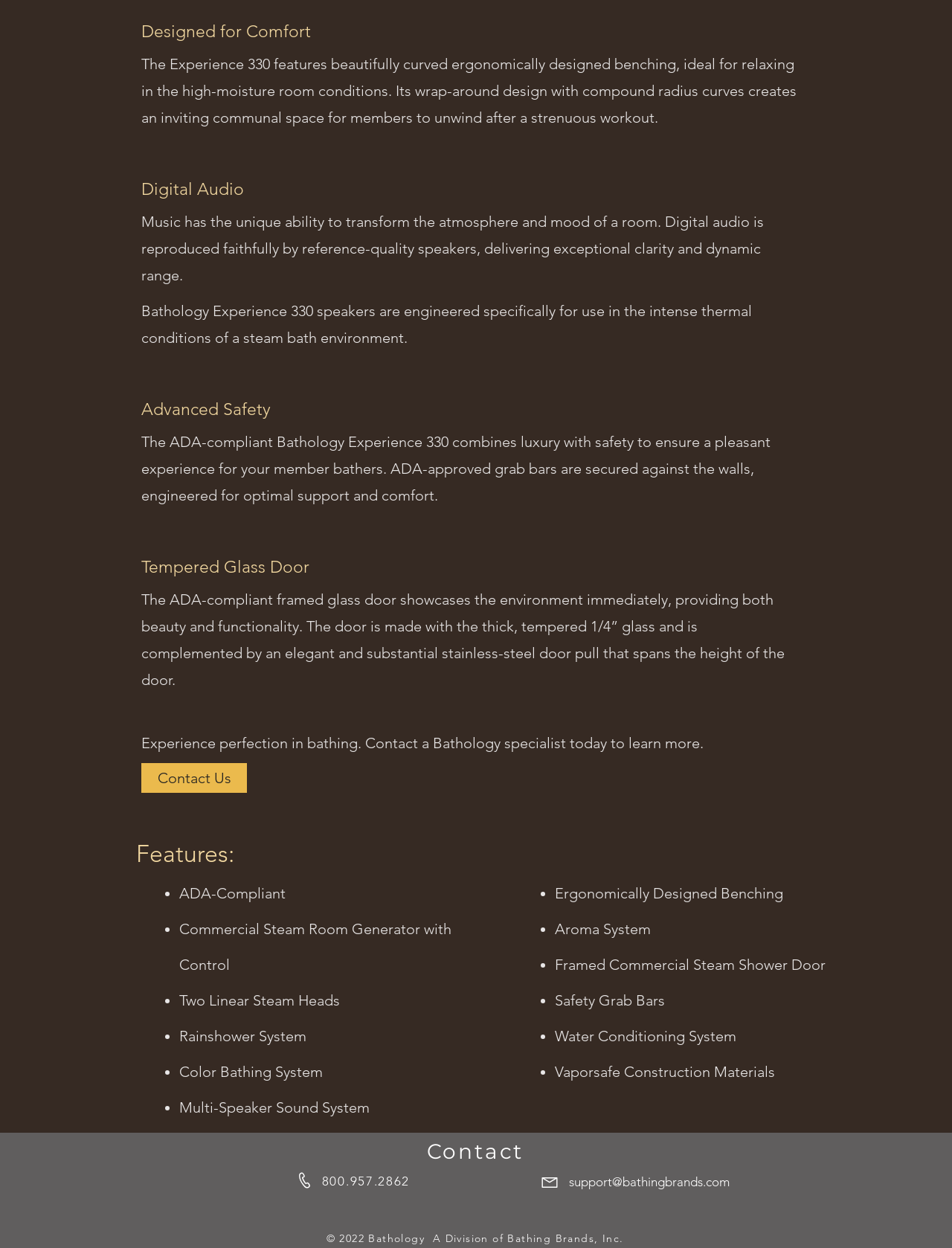What is the material used for the door?
Using the image as a reference, answer with just one word or a short phrase.

Tempered glass